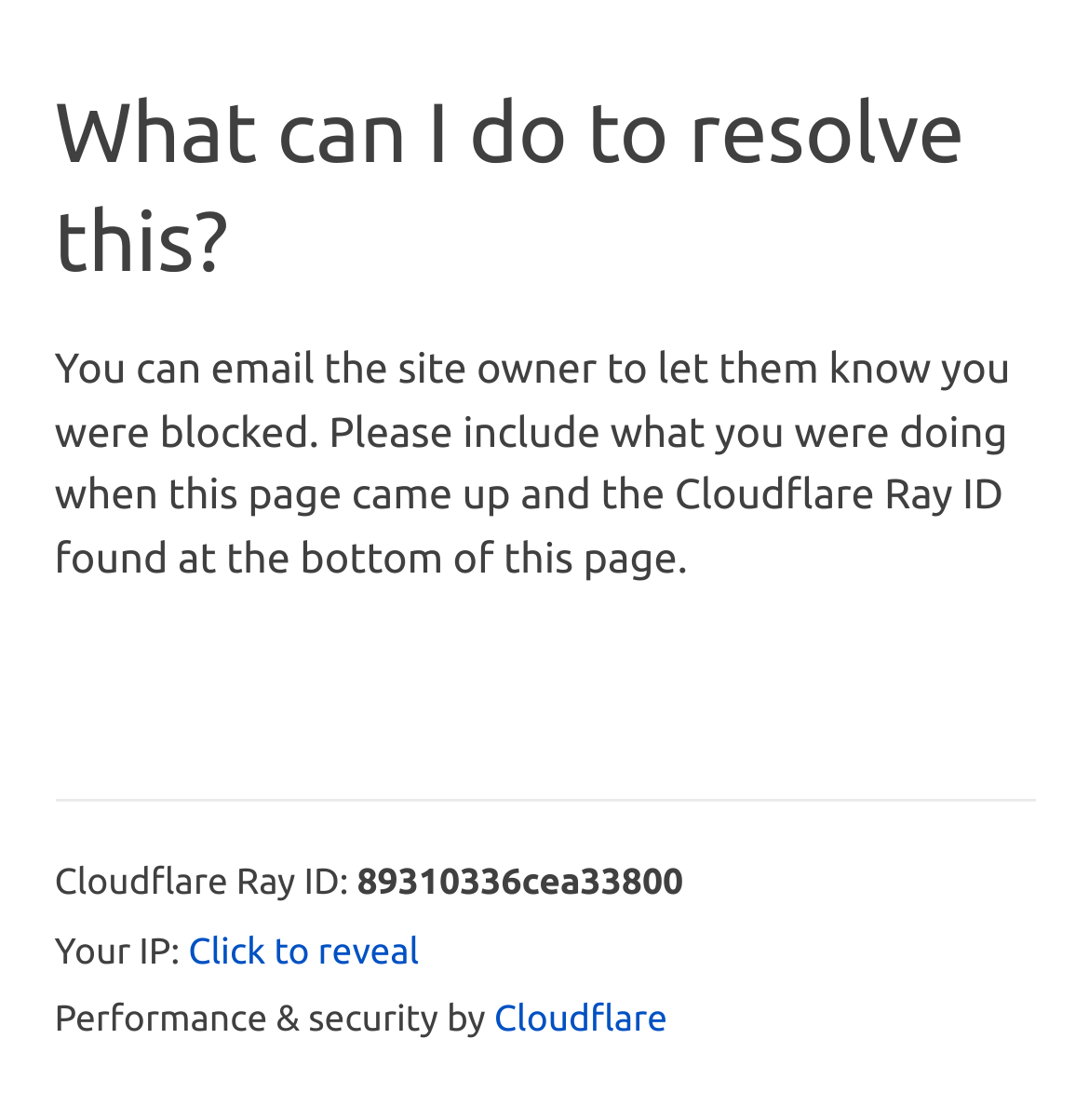What is the ID displayed below 'Cloudflare Ray ID:'?
Give a single word or phrase as your answer by examining the image.

89310336cea33800